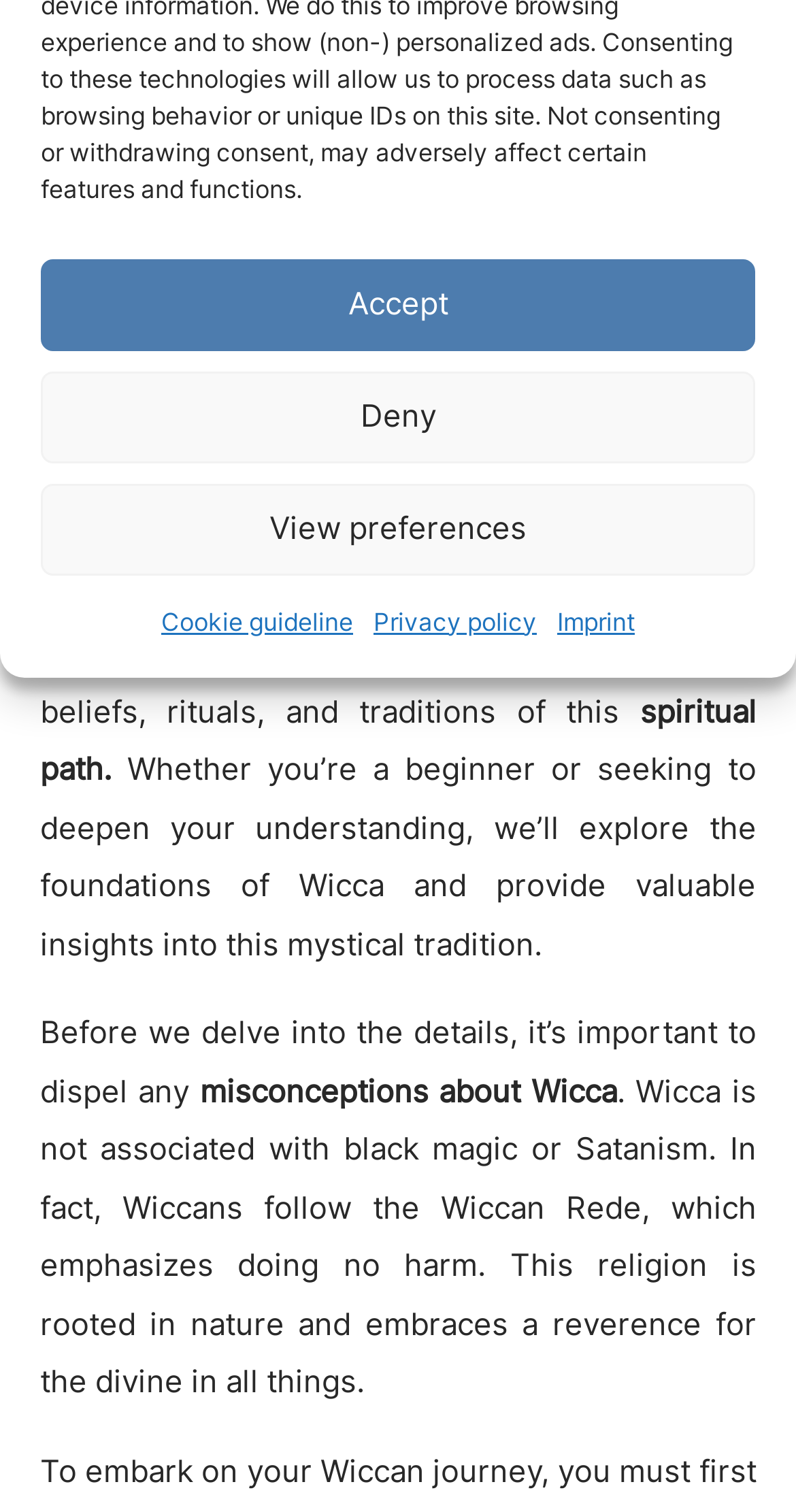Provide the bounding box coordinates of the HTML element this sentence describes: "Privacy policy". The bounding box coordinates consist of four float numbers between 0 and 1, i.e., [left, top, right, bottom].

[0.469, 0.394, 0.674, 0.428]